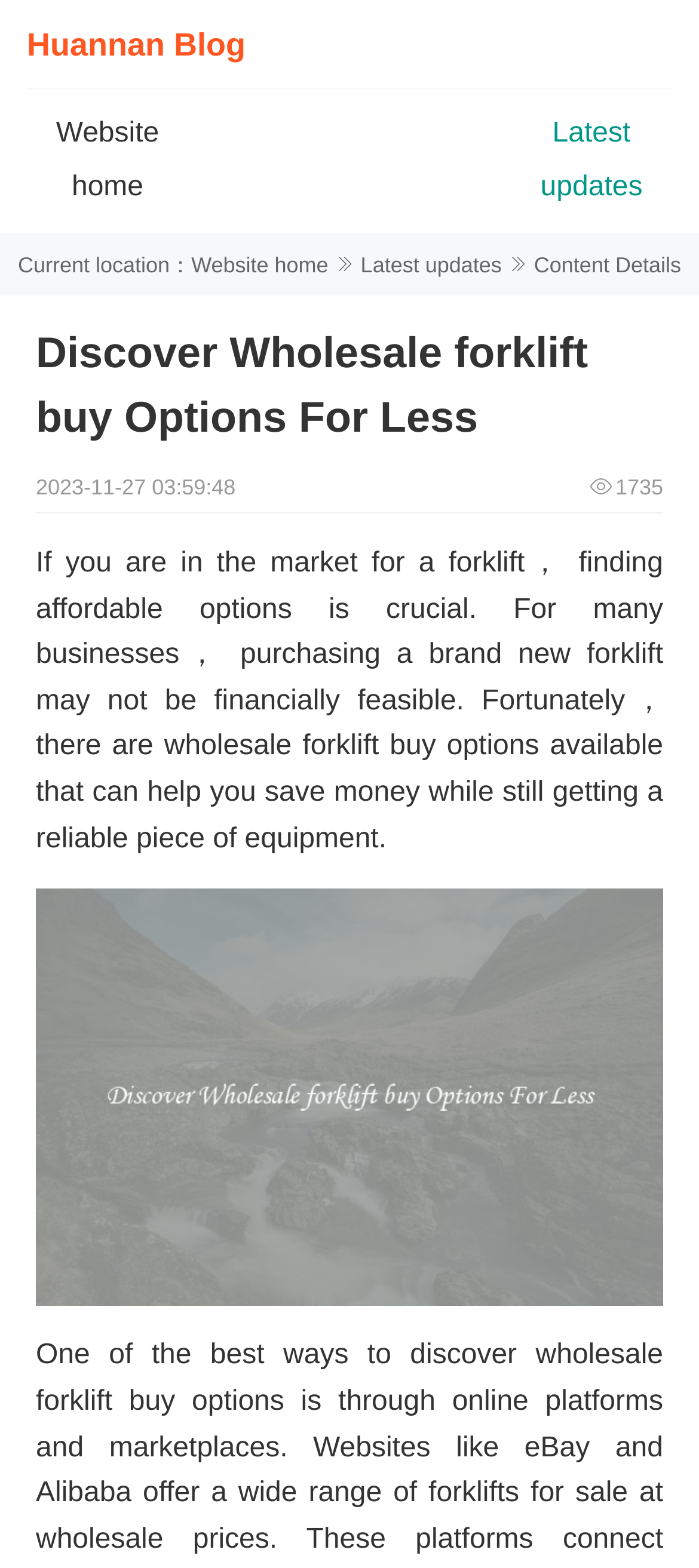Describe all the significant parts and information present on the webpage.

The webpage appears to be a blog post about wholesale forklift buying options. At the top left, there is a link to "Huannan Blog" and a link to the "Website home" next to it. On the right side of the top section, there is a link to "Latest updates". 

Below the top section, there is a horizontal line of links and text, including "Current location：", a link to "Website home", a link to "Latest updates", and the text "Content Details" at the far right. 

The main content of the webpage starts with a heading that reads "Discover Wholesale forklift buy Options For Less". Below the heading, there is a timestamp "2023-11-27 03:59:48" on the left, and a text "1735" on the right. 

The main article begins with a paragraph of text that explains the importance of finding affordable forklift options for businesses. The text is followed by an image related to wholesale forklift buying options, which takes up a significant portion of the webpage.